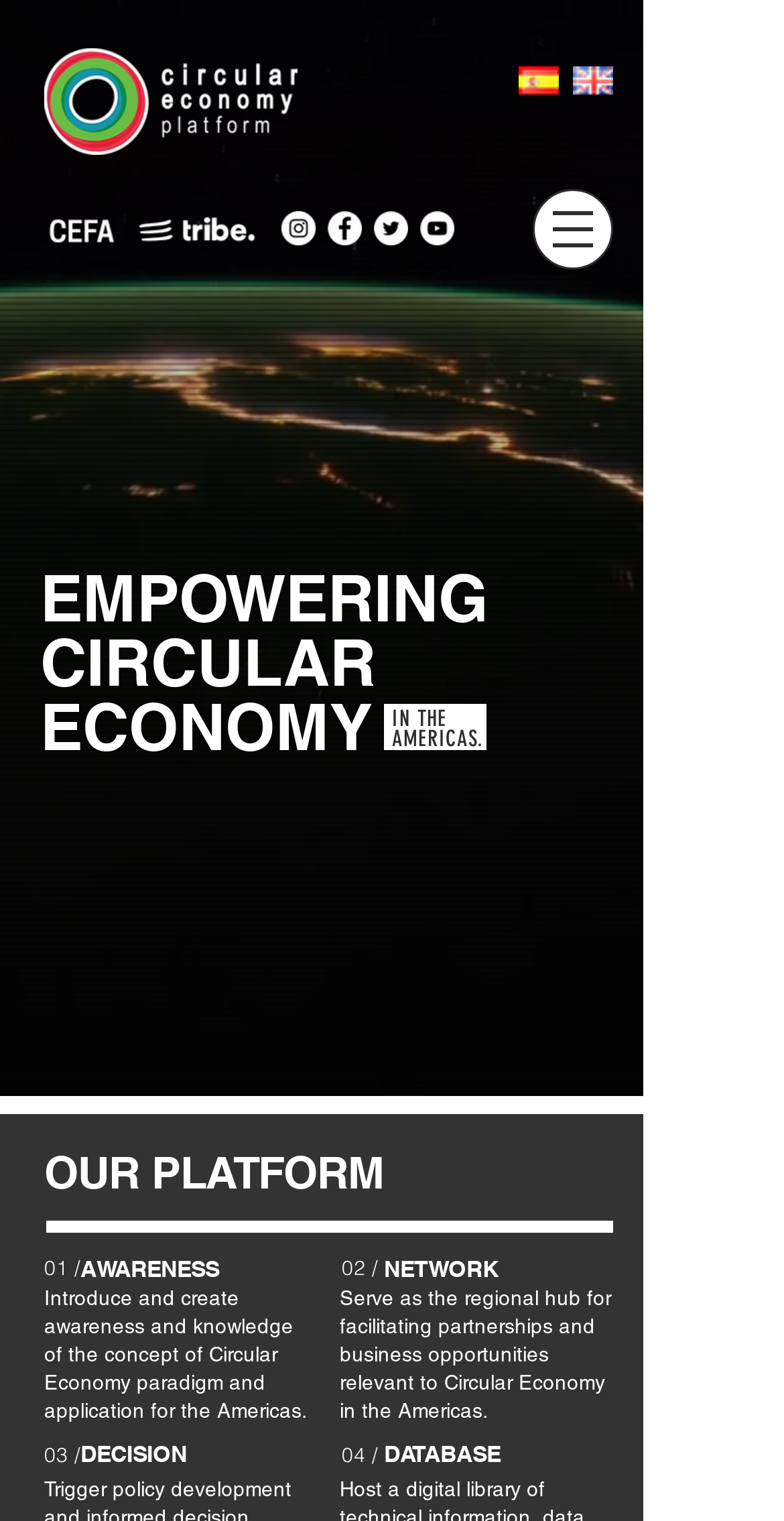Refer to the screenshot and answer the following question in detail:
What is the purpose of this platform?

Based on the webpage, it seems that the platform is dedicated to promoting and facilitating the concept of Circular Economy in the Americas. The various sections and buttons on the page, such as 'AWARENESS', 'NETWORK', 'DATABASE', and 'DECISION', suggest that the platform aims to provide a comprehensive resource for individuals and organizations interested in Circular Economy.